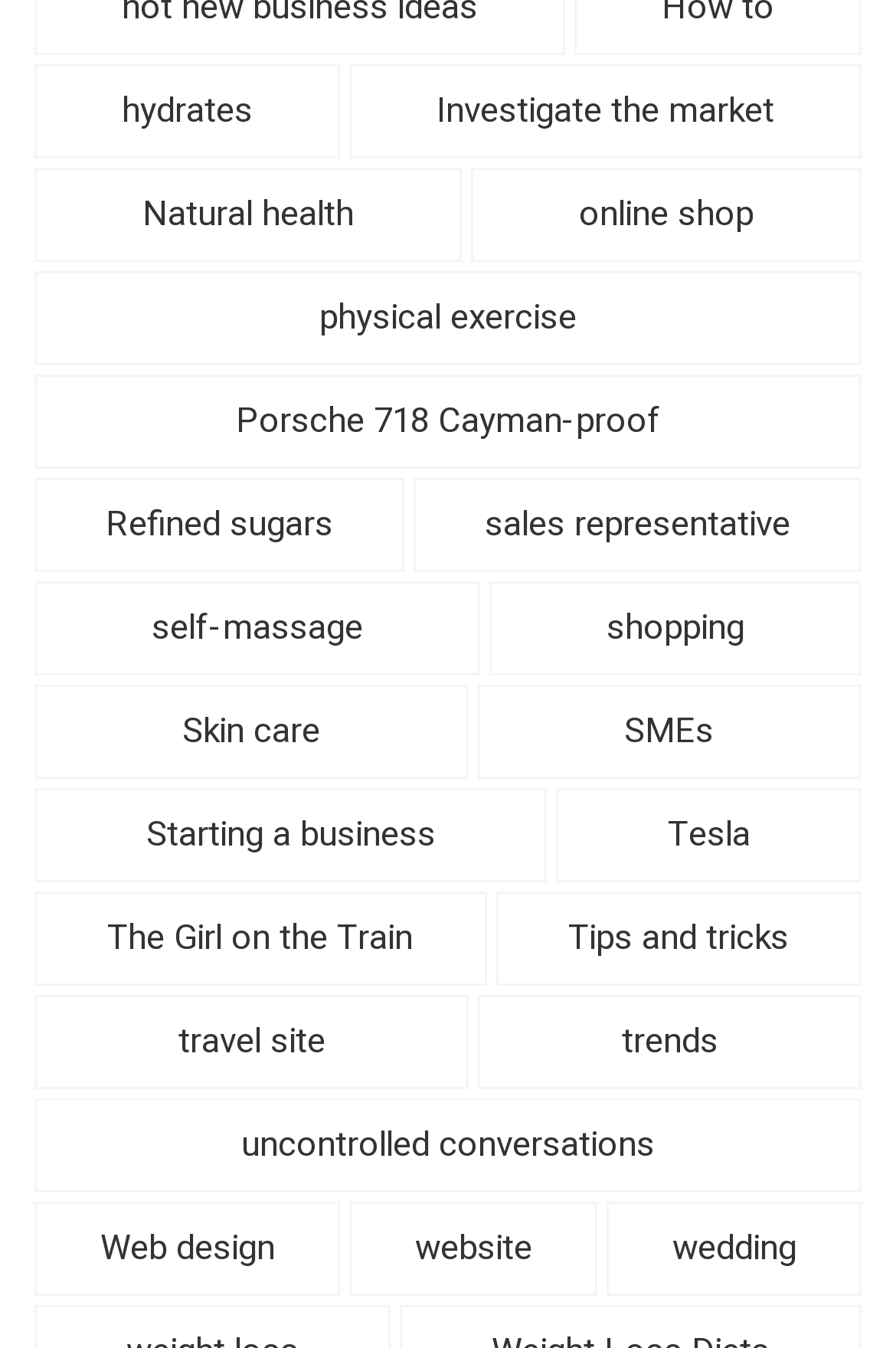Given the element description "Cs Gosm", identify the bounding box of the corresponding UI element.

None